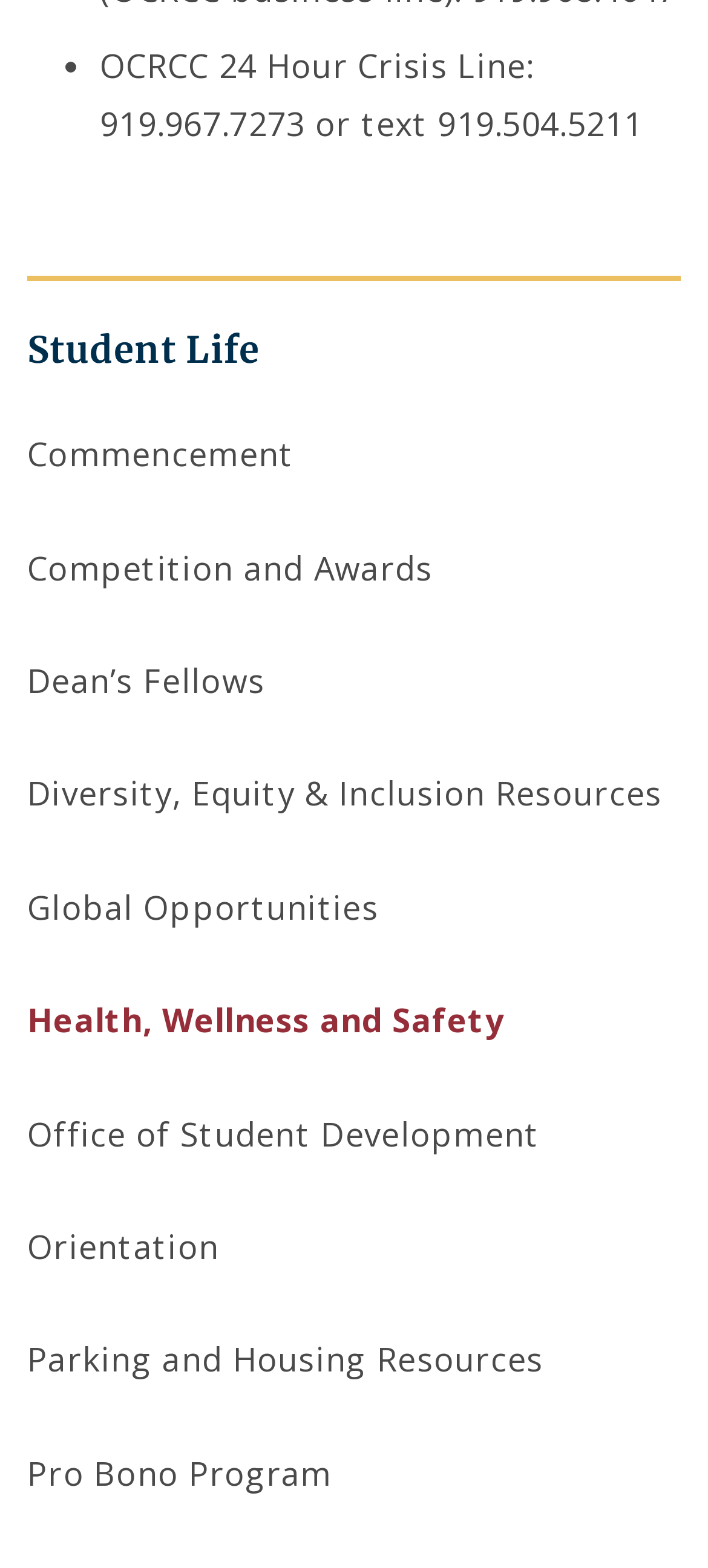What is the phone number for the 24 Hour Crisis Line?
Offer a detailed and exhaustive answer to the question.

I found the phone number by looking at the StaticText element with the OCR text 'OCRCC 24 Hour Crisis Line: 919.967.7273 or text 919.504.5211'.